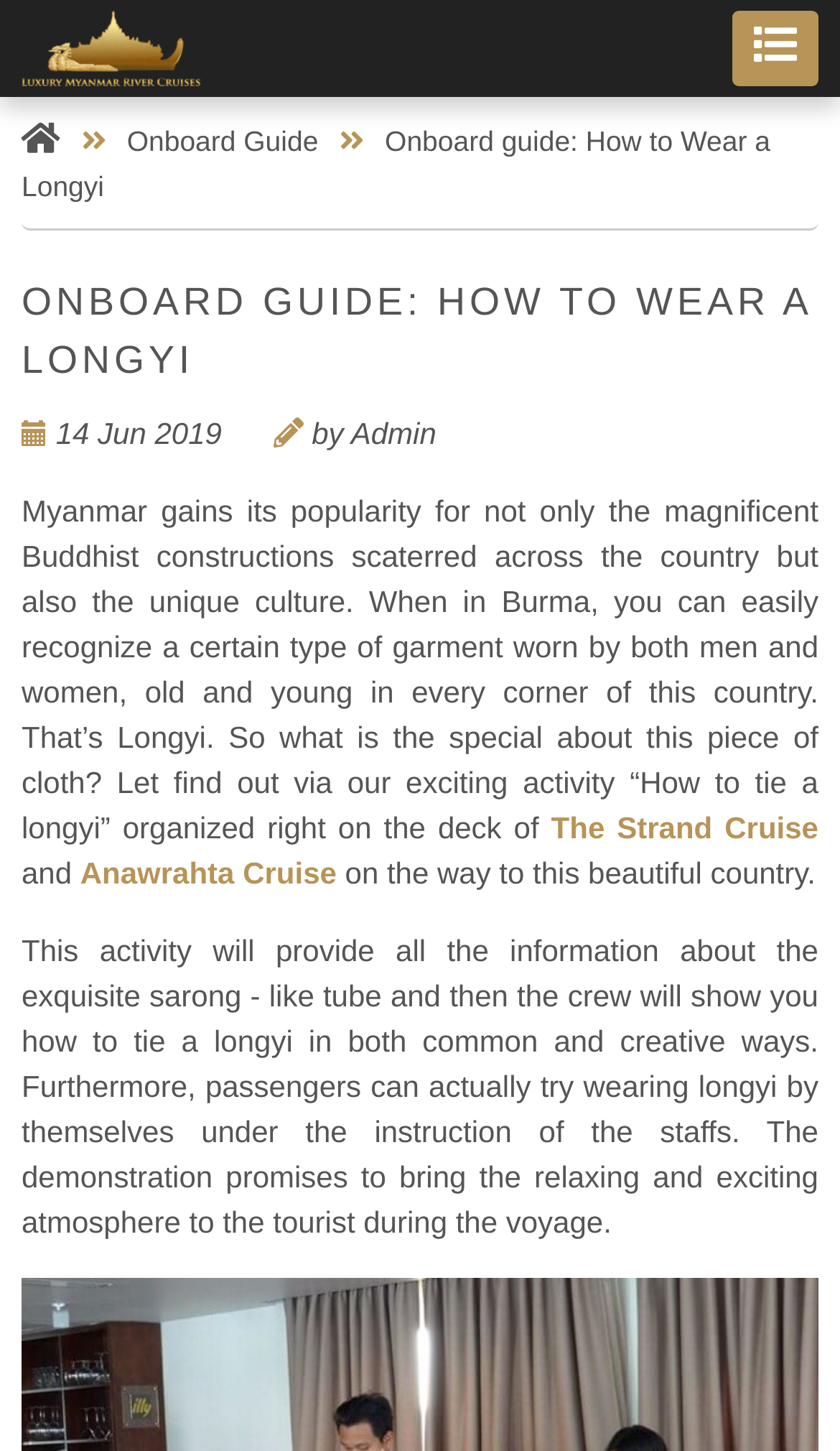What is the date of the article?
Please provide a full and detailed response to the question.

I found the date of the article by looking at the StaticText element with the content '14 Jun 2019' which is located at the coordinates [0.056, 0.287, 0.274, 0.311]. This element is likely to be the date of the article.